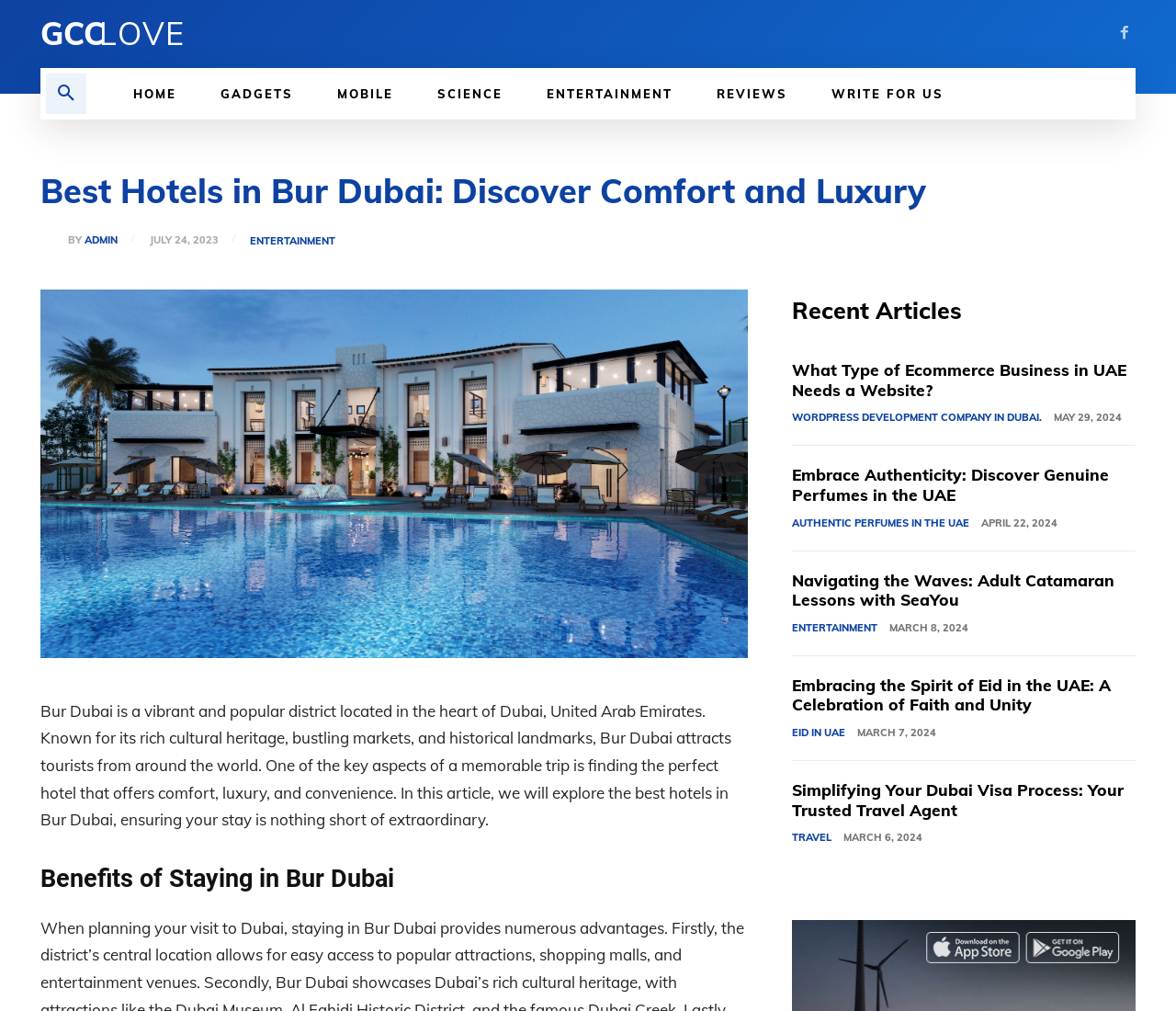Highlight the bounding box coordinates of the region I should click on to meet the following instruction: "Visit the 'HOME' page".

[0.095, 0.067, 0.169, 0.118]